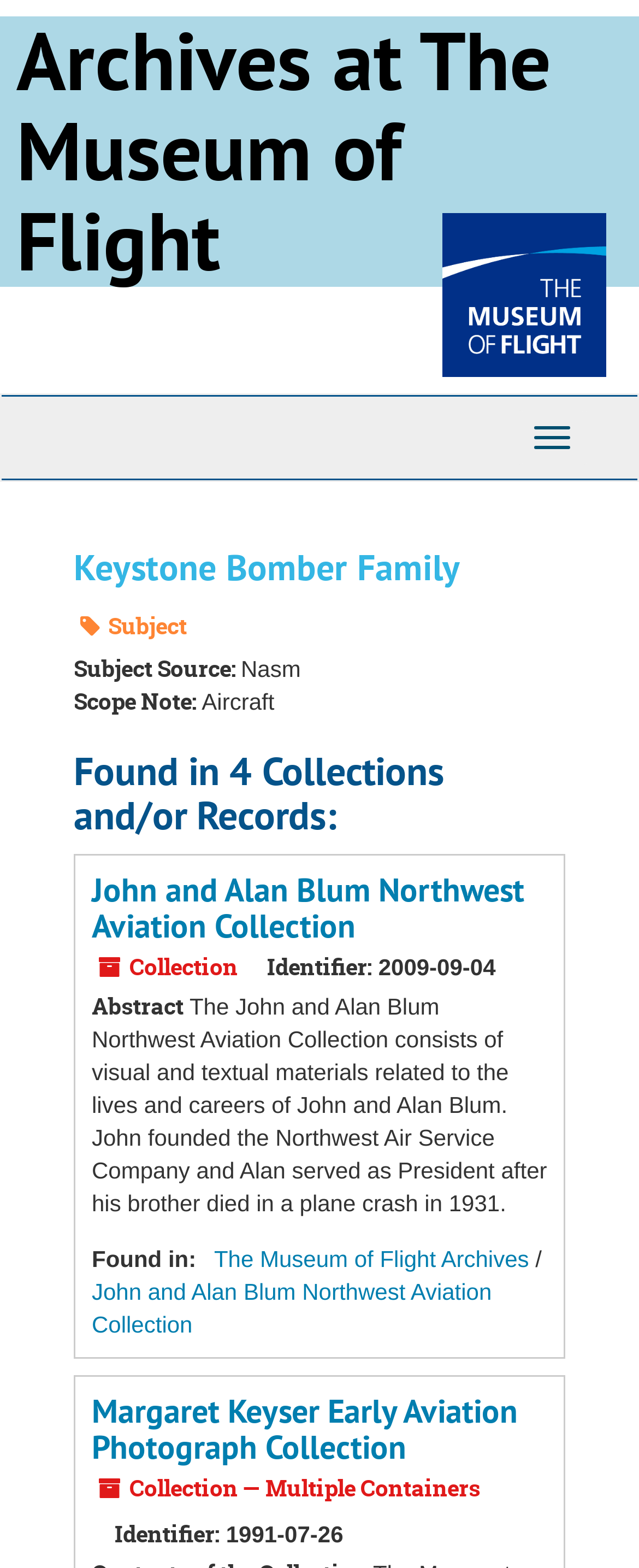How many collections and/or records are mentioned on this webpage?
Answer with a single word or short phrase according to what you see in the image.

4